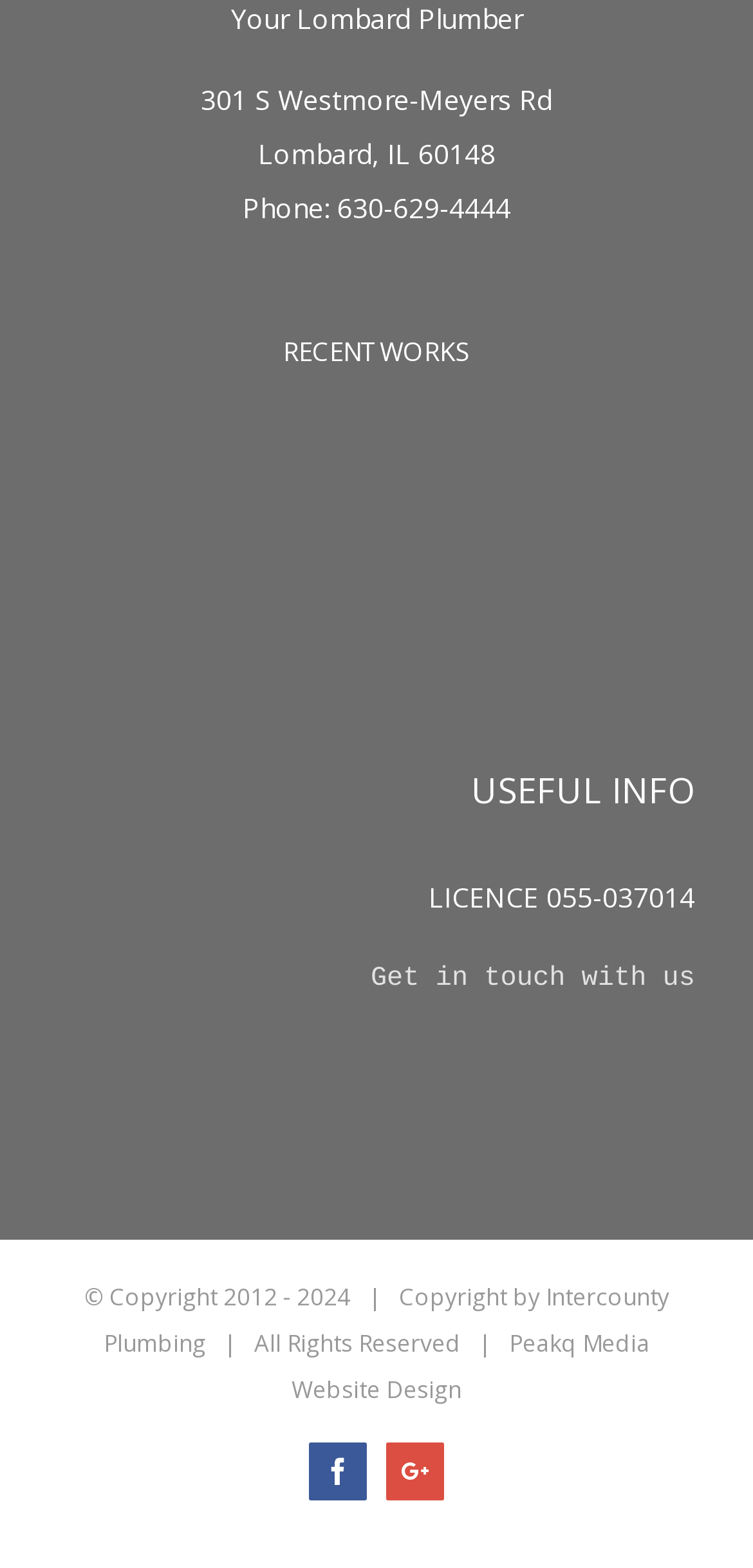Determine the bounding box coordinates of the clickable area required to perform the following instruction: "Check Facebook page". The coordinates should be represented as four float numbers between 0 and 1: [left, top, right, bottom].

[0.41, 0.92, 0.487, 0.957]